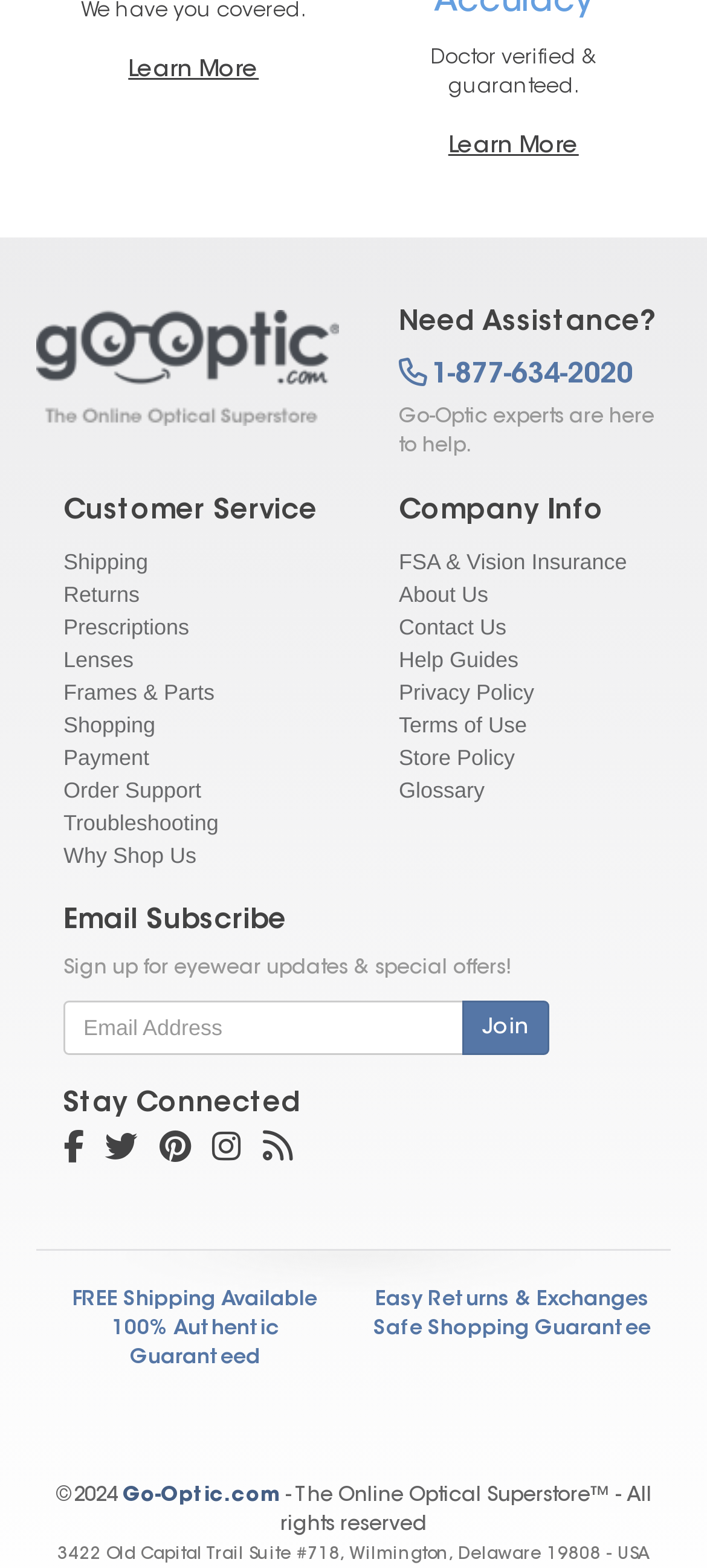Please give the bounding box coordinates of the area that should be clicked to fulfill the following instruction: "Click the 'Join' button". The coordinates should be in the format of four float numbers from 0 to 1, i.e., [left, top, right, bottom].

[0.654, 0.639, 0.777, 0.673]